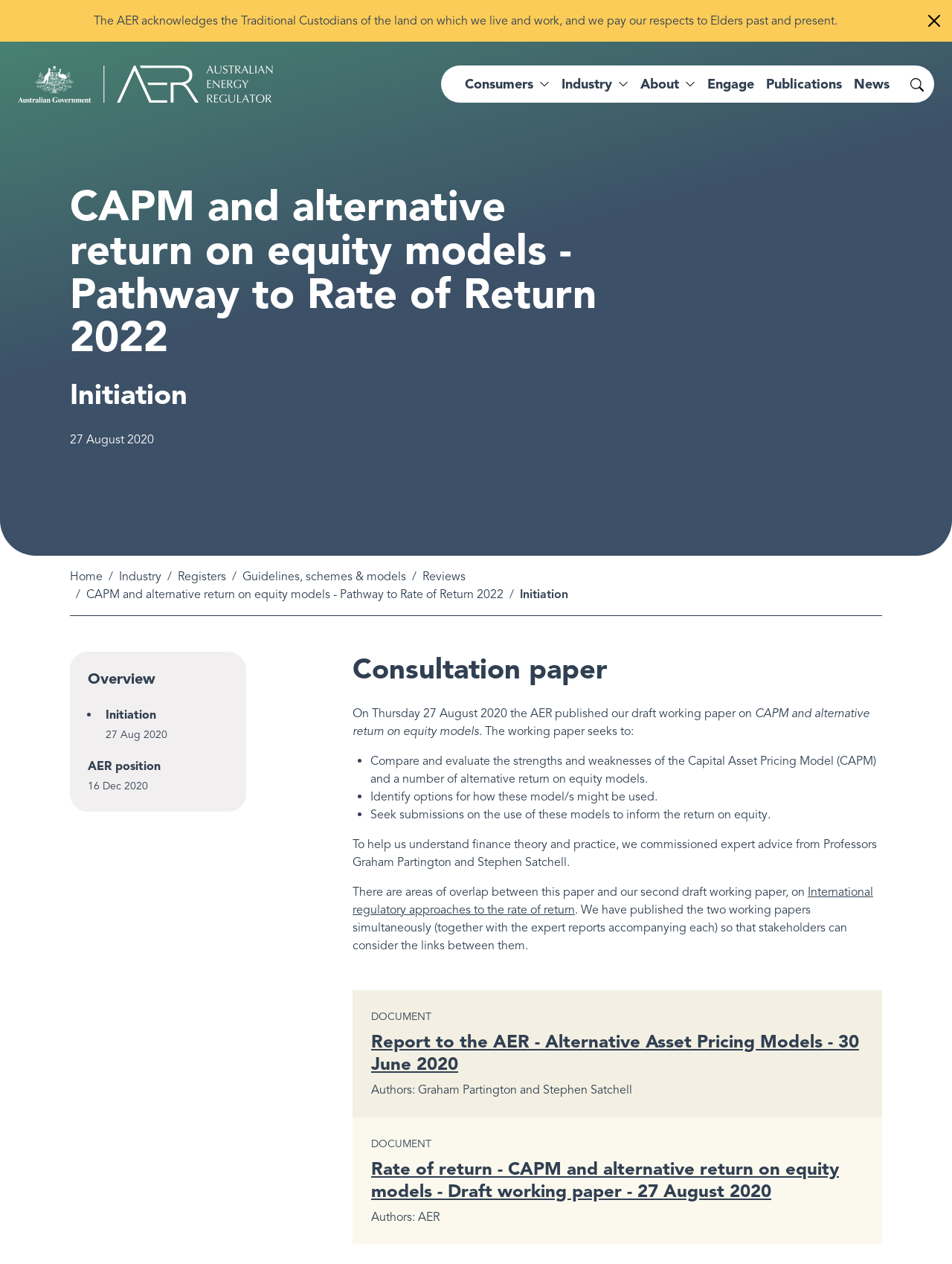Please locate the clickable area by providing the bounding box coordinates to follow this instruction: "Fill out the form".

None